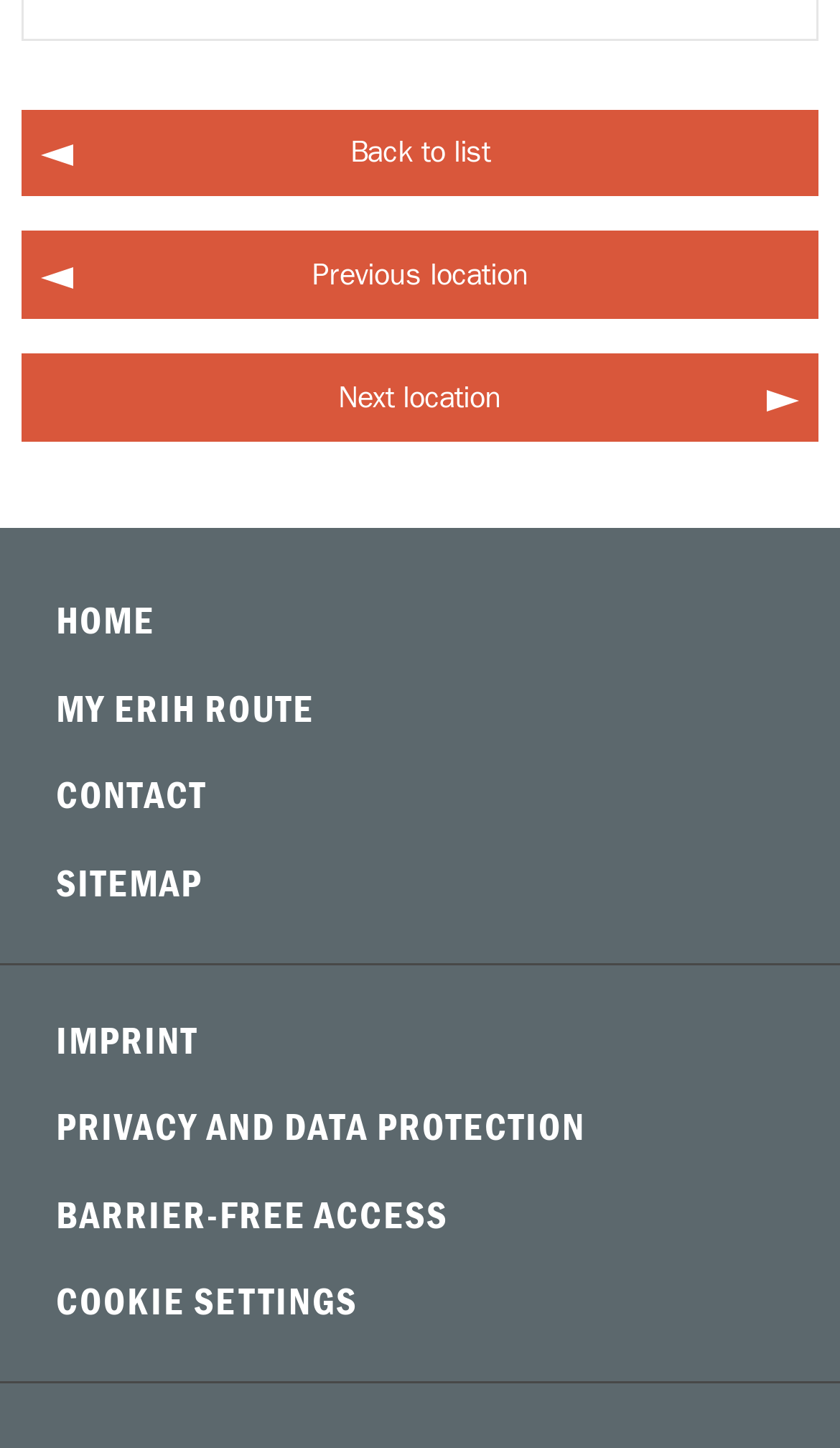Provide the bounding box coordinates of the section that needs to be clicked to accomplish the following instruction: "visit previous location."

[0.026, 0.16, 0.974, 0.221]